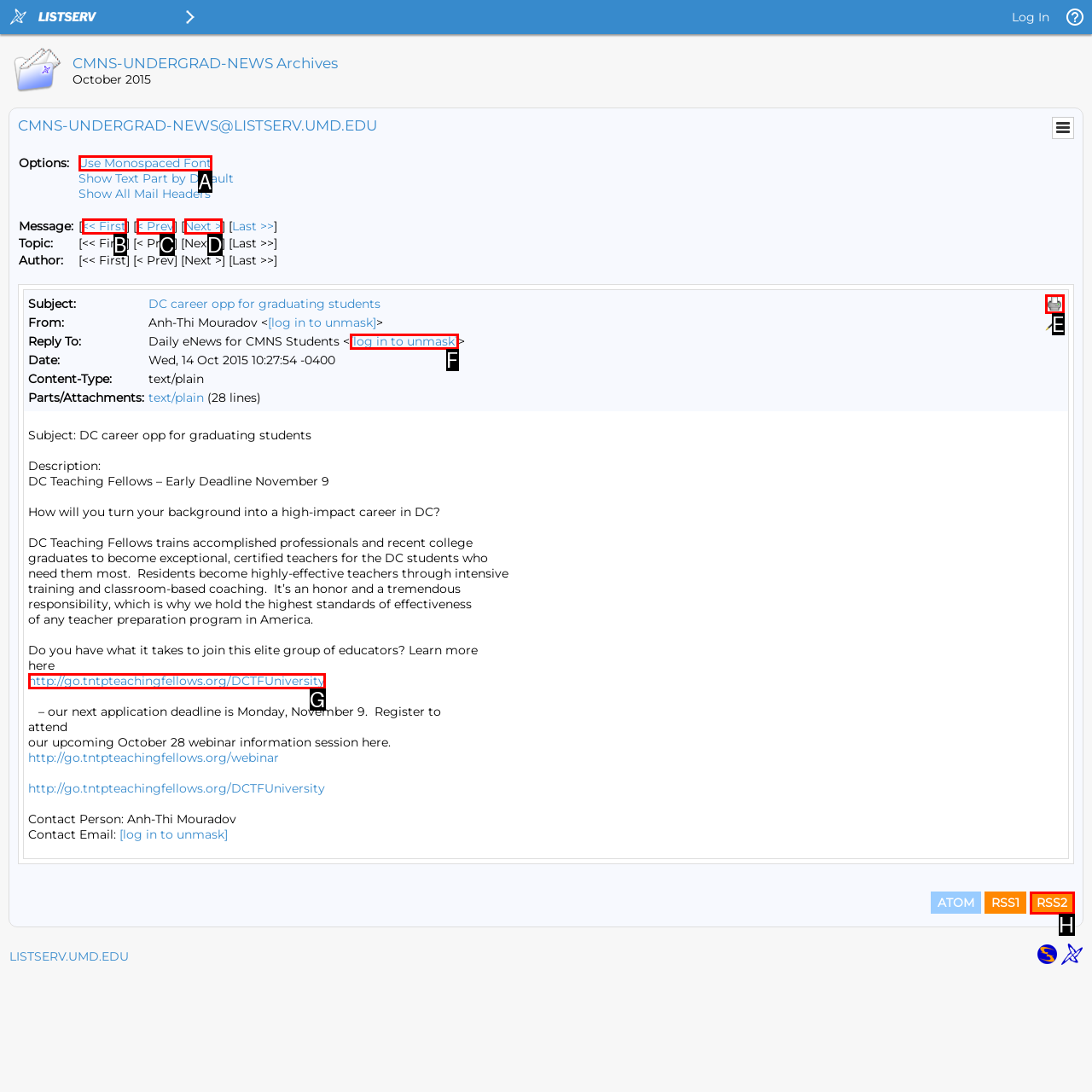Determine which HTML element best fits the description: < Prev
Answer directly with the letter of the matching option from the available choices.

C